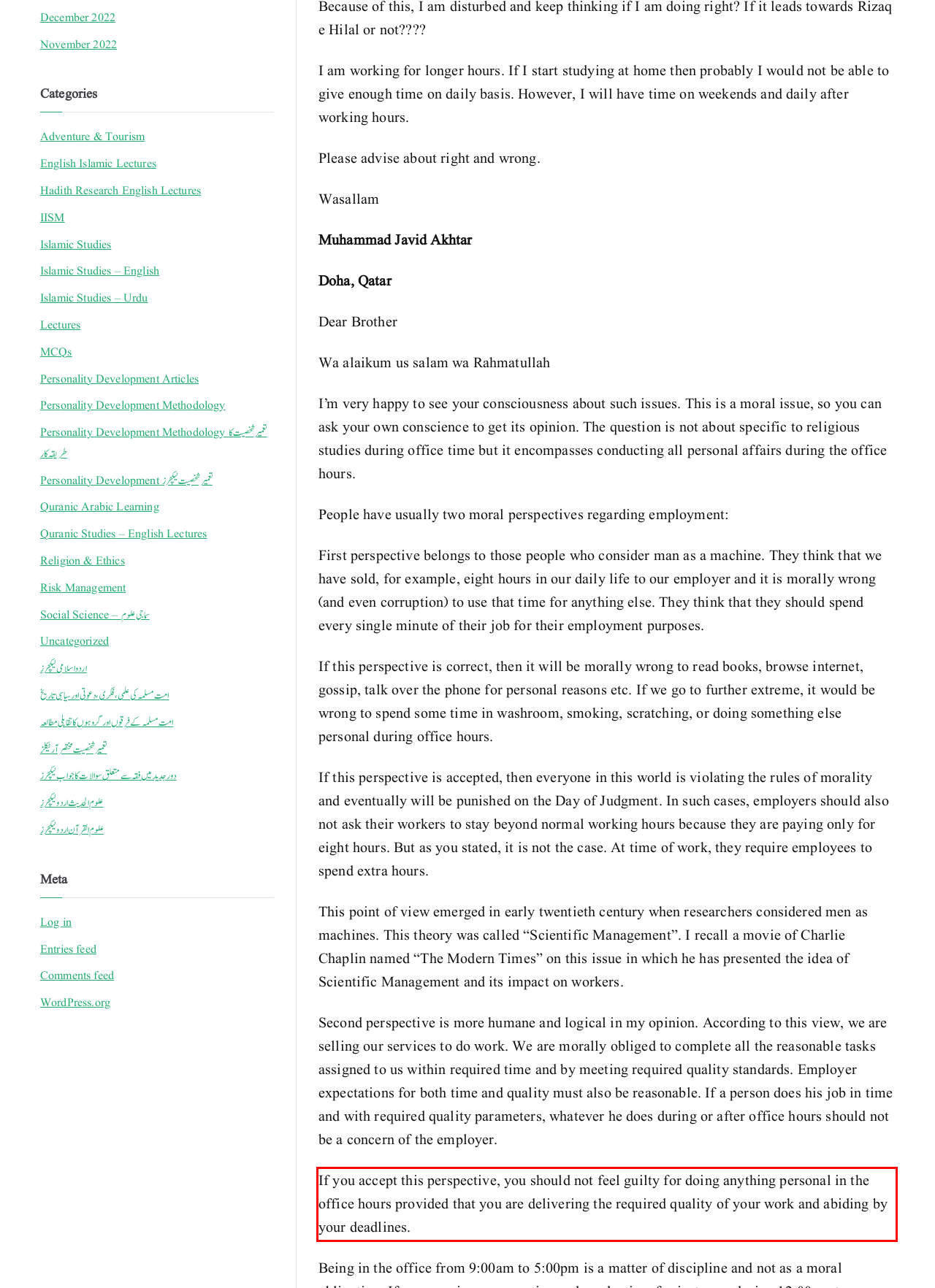Please examine the screenshot of the webpage and read the text present within the red rectangle bounding box.

If you accept this perspective, you should not feel guilty for doing anything personal in the office hours provided that you are delivering the required quality of your work and abiding by your deadlines.